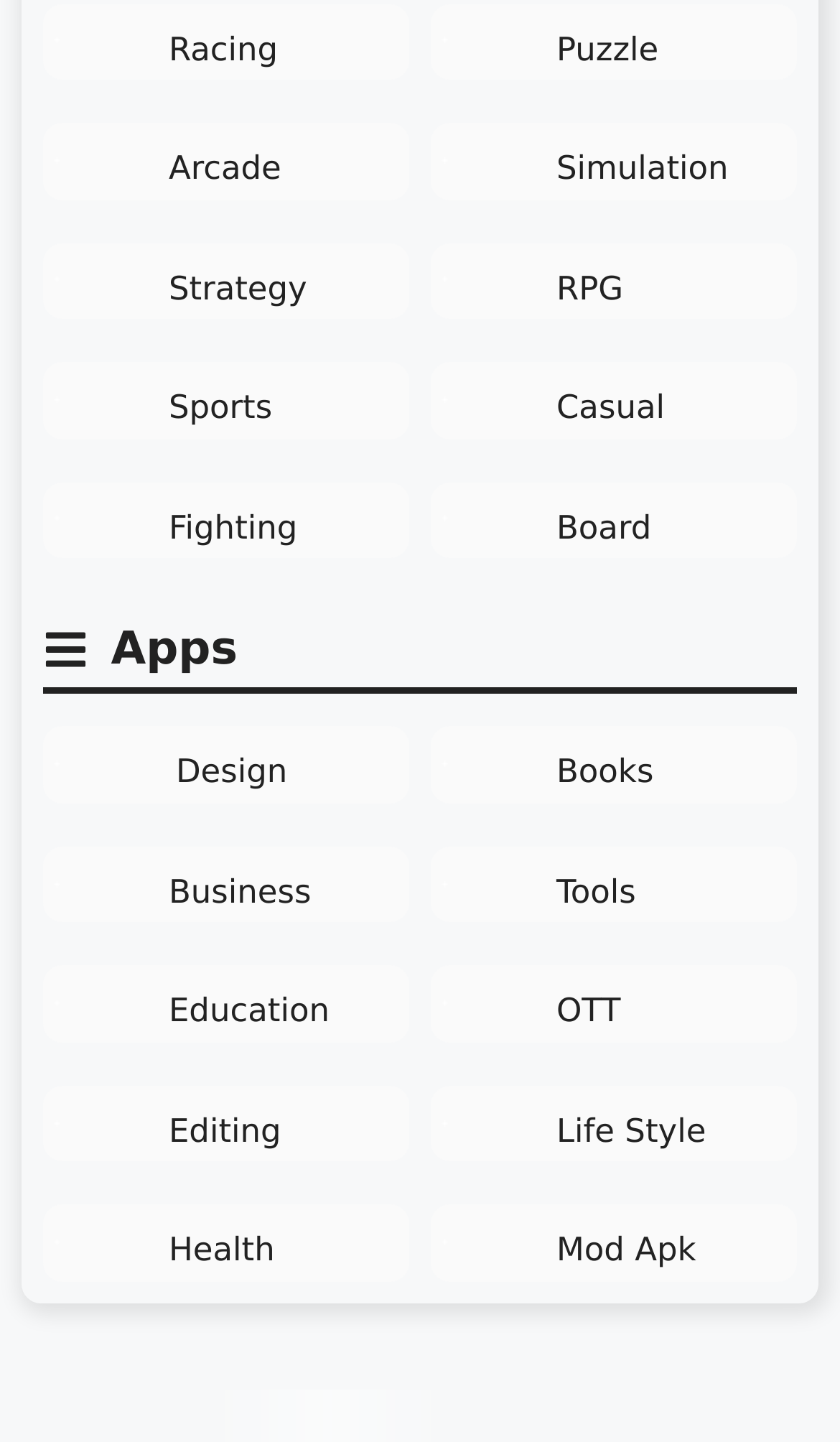Please identify the bounding box coordinates of the element I should click to complete this instruction: 'View Puzzle'. The coordinates should be given as four float numbers between 0 and 1, like this: [left, top, right, bottom].

[0.662, 0.01, 0.936, 0.047]